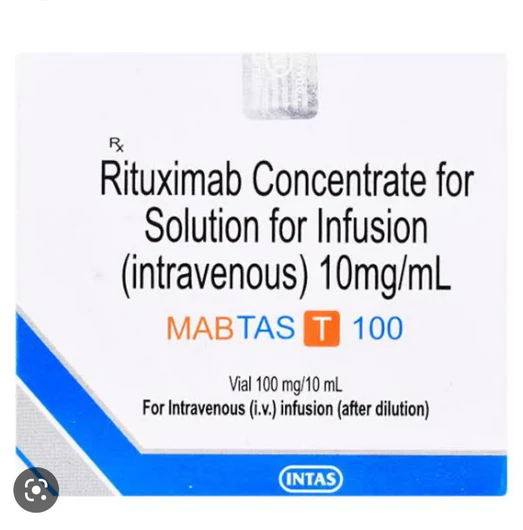What is the brand name of the medication?
Give a detailed and exhaustive answer to the question.

The brand name of the medication can be identified by looking at the packaging, which features a prominent blue stripe along the bottom with the brand name 'INTAS' prominently displayed.